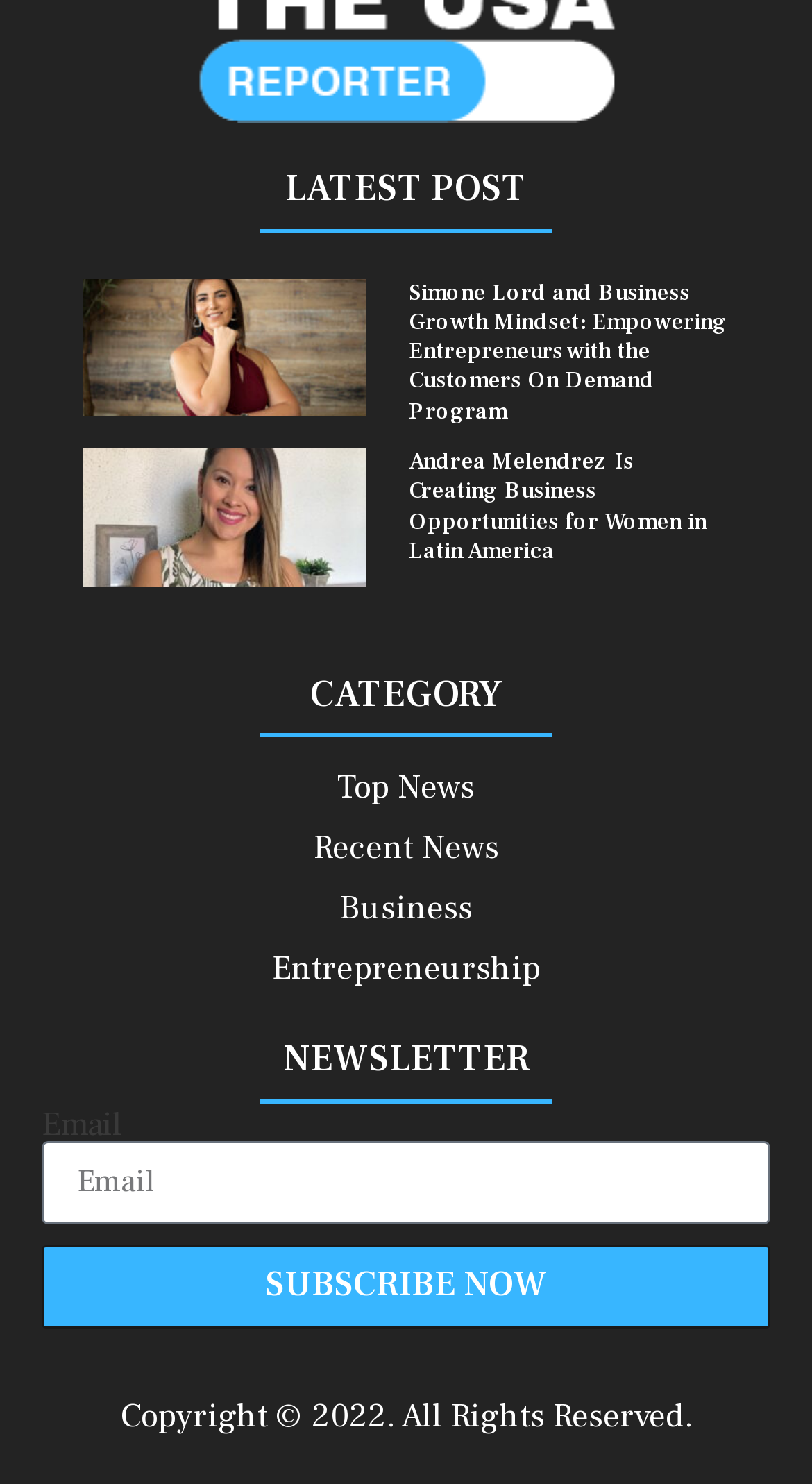Please determine the bounding box coordinates of the area that needs to be clicked to complete this task: 'subscribe to newsletter'. The coordinates must be four float numbers between 0 and 1, formatted as [left, top, right, bottom].

[0.051, 0.839, 0.949, 0.895]